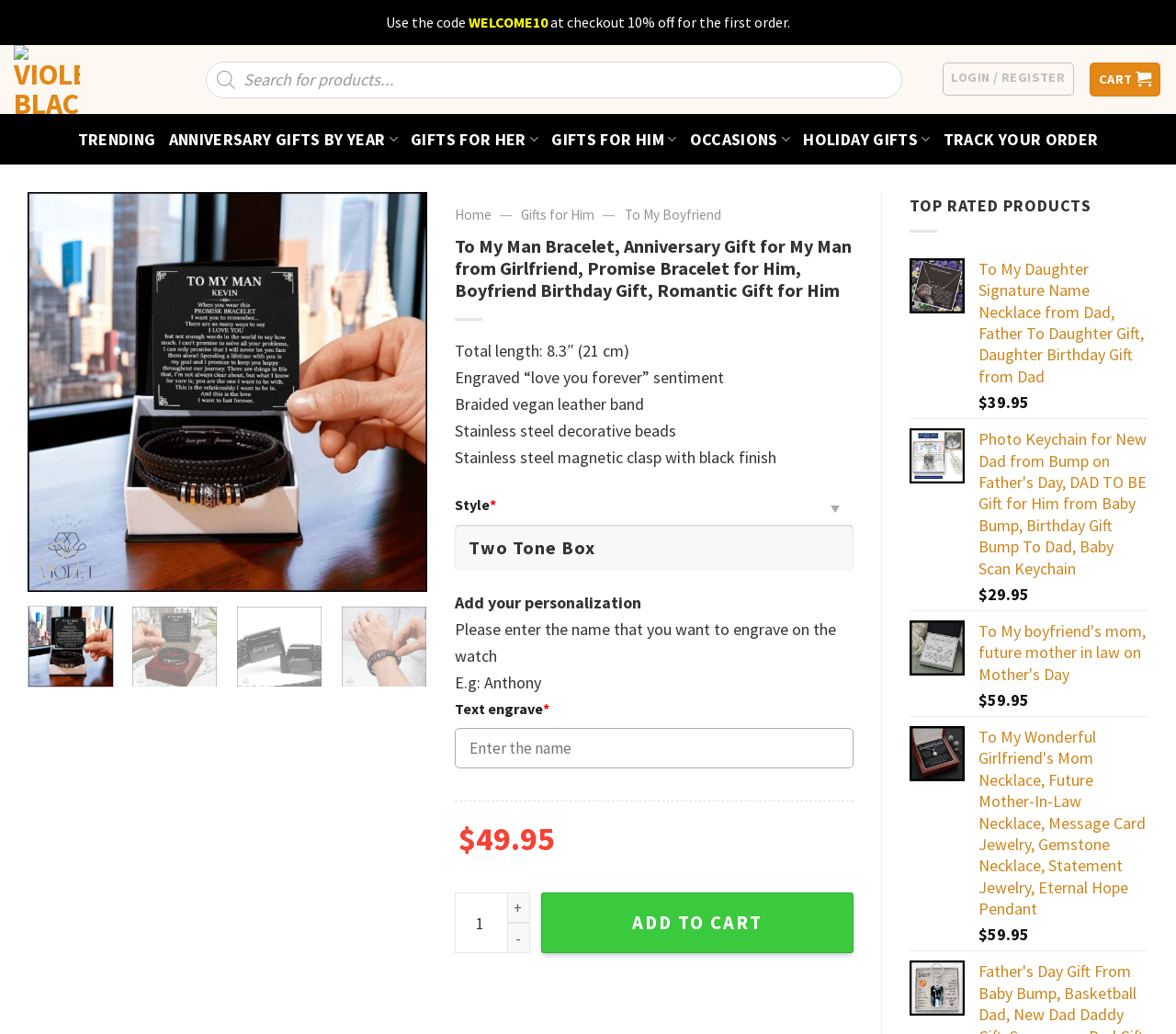Determine the bounding box coordinates of the element's region needed to click to follow the instruction: "Enter discount code". Provide these coordinates as four float numbers between 0 and 1, formatted as [left, top, right, bottom].

[0.328, 0.012, 0.398, 0.03]